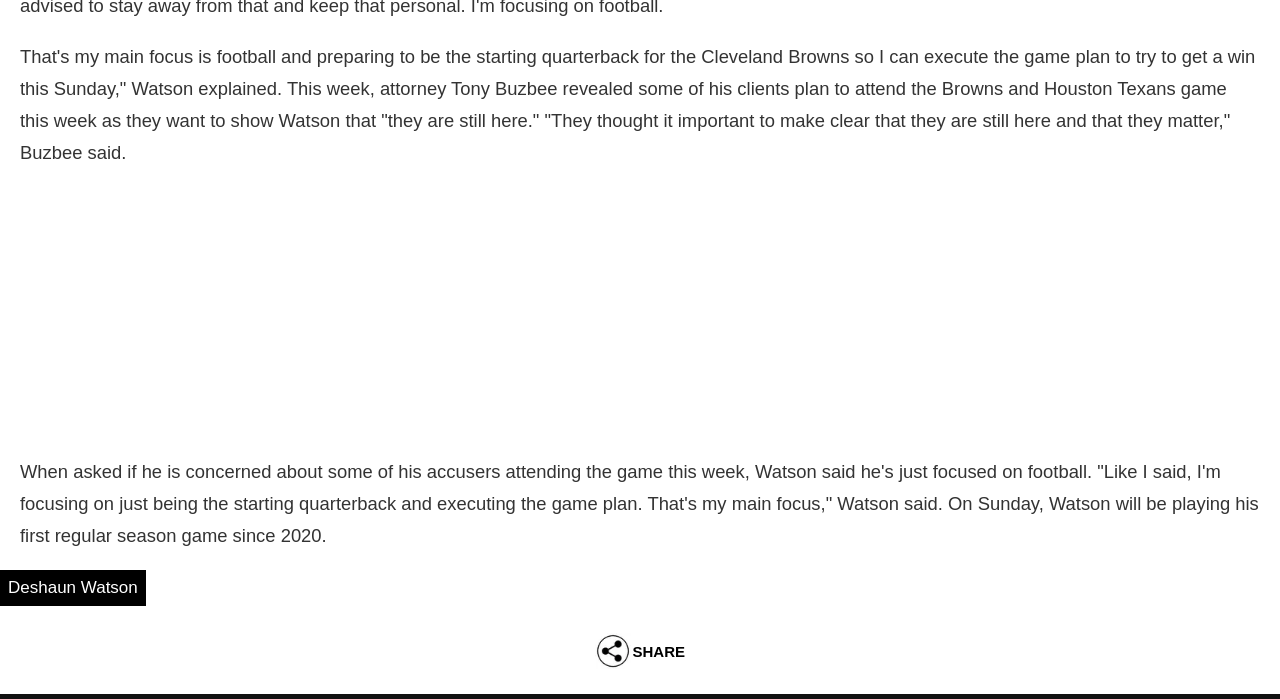Determine the bounding box coordinates for the HTML element mentioned in the following description: "Contact us". The coordinates should be a list of four floats ranging from 0 to 1, represented as [left, top, right, bottom].

[0.723, 0.239, 0.783, 0.263]